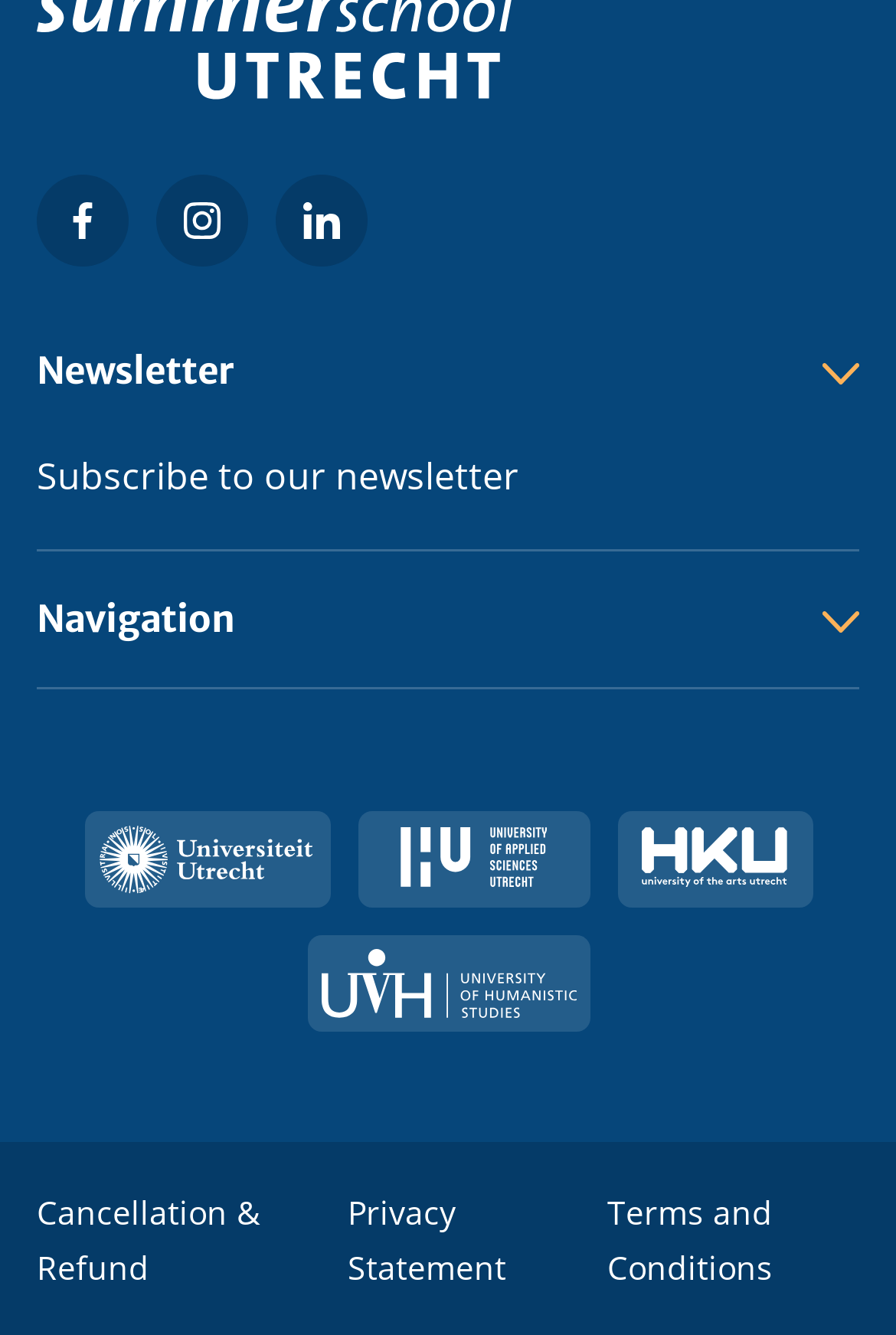Please use the details from the image to answer the following question comprehensively:
What is the first link in the legal menu?

I explored the legal menu navigation and found the first link to be 'Cancellation & Refund'.